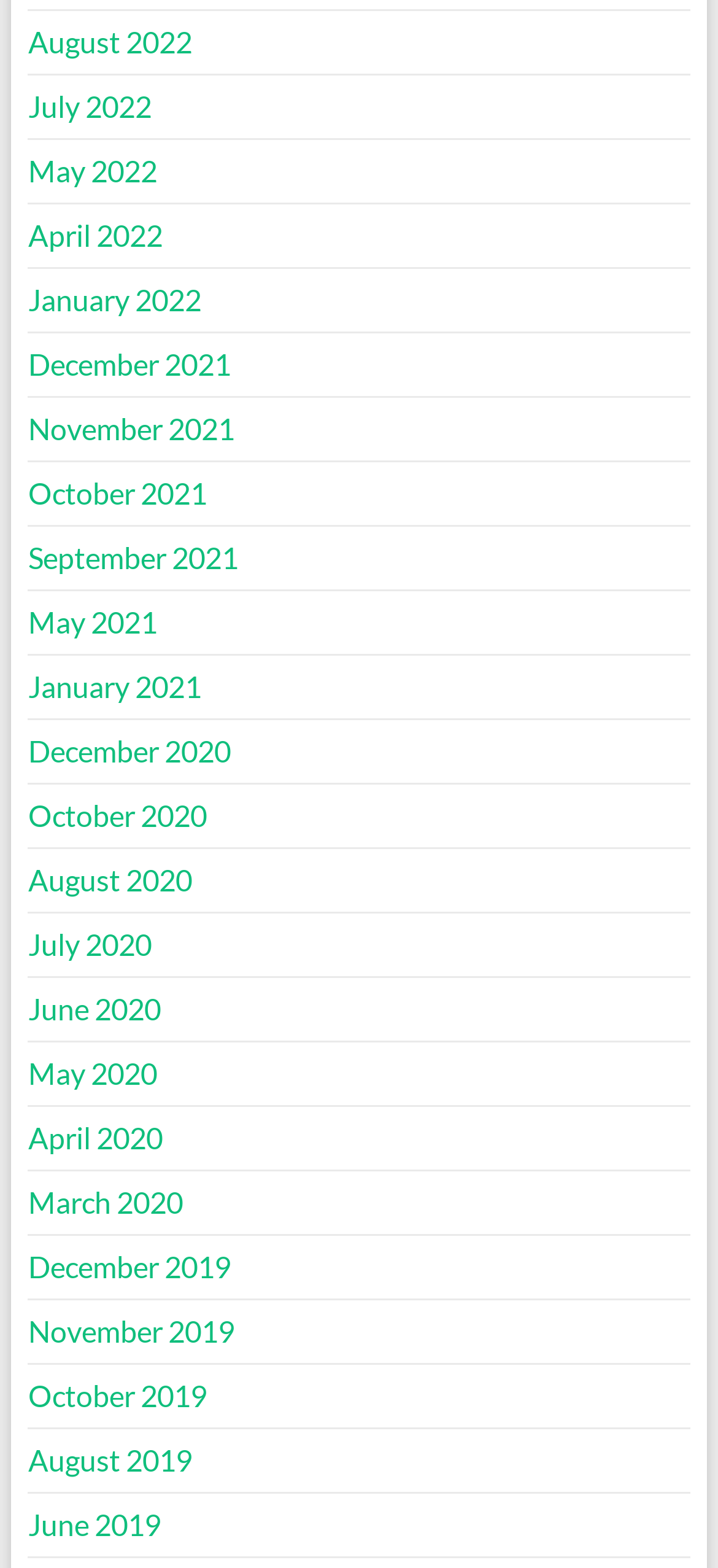How many links are on the webpage?
Refer to the screenshot and respond with a concise word or phrase.

25 links